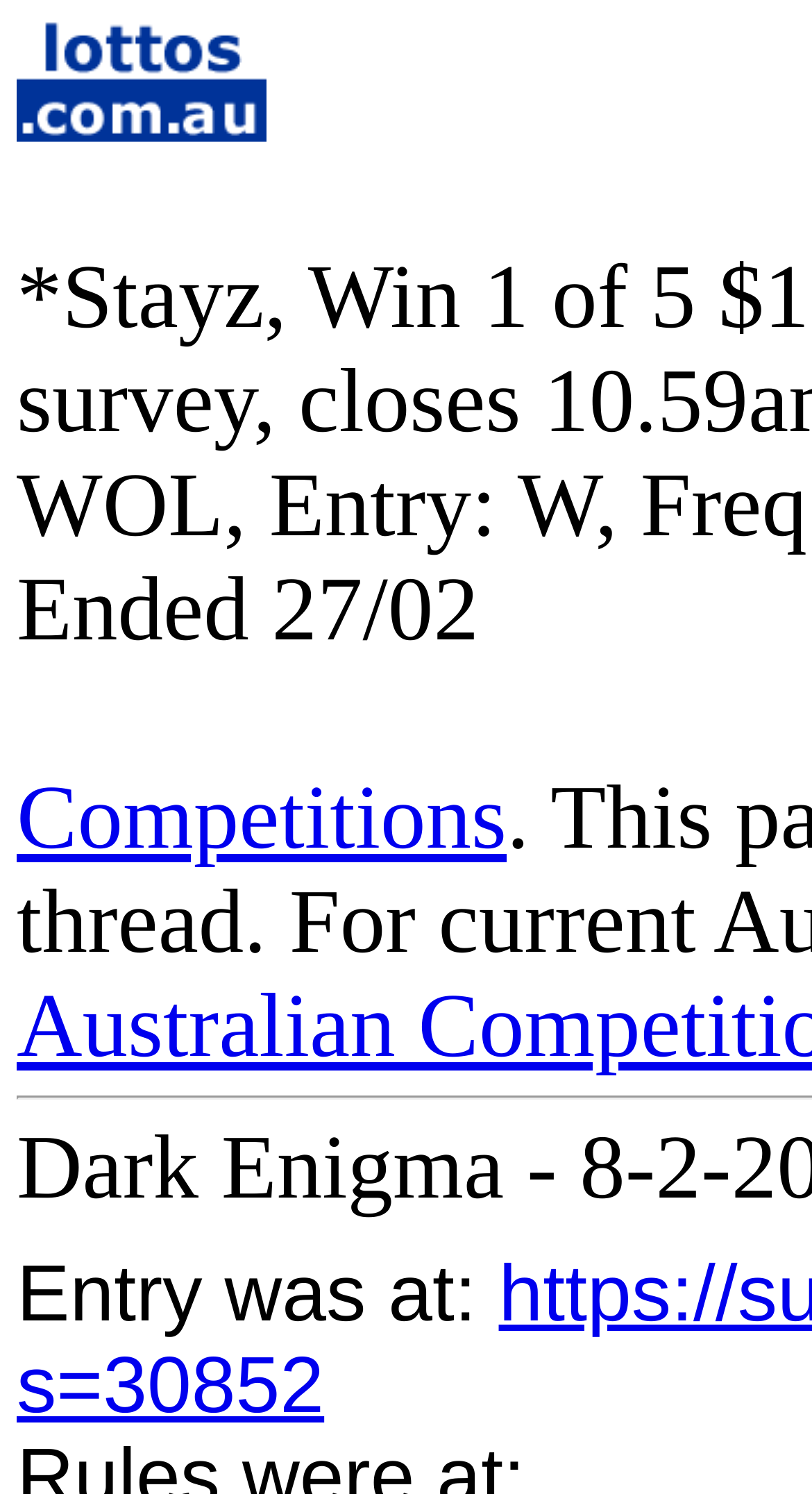Identify the bounding box for the described UI element. Provide the coordinates in (top-left x, top-left y, bottom-right x, bottom-right y) format with values ranging from 0 to 1: Competitions

[0.021, 0.514, 0.624, 0.581]